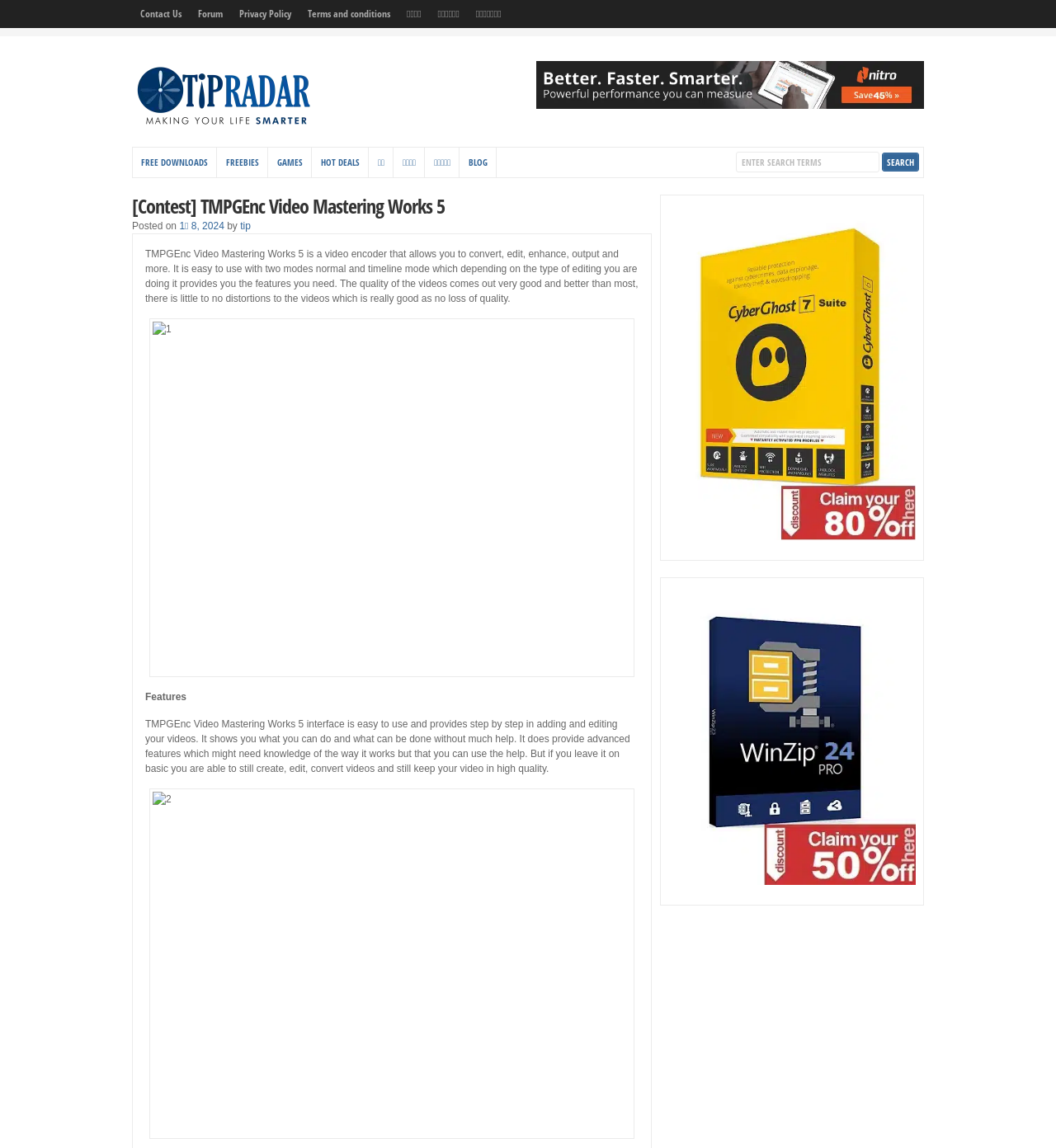Please identify the bounding box coordinates of the clickable area that will allow you to execute the instruction: "Click on the 'Forum' link".

[0.18, 0.0, 0.219, 0.024]